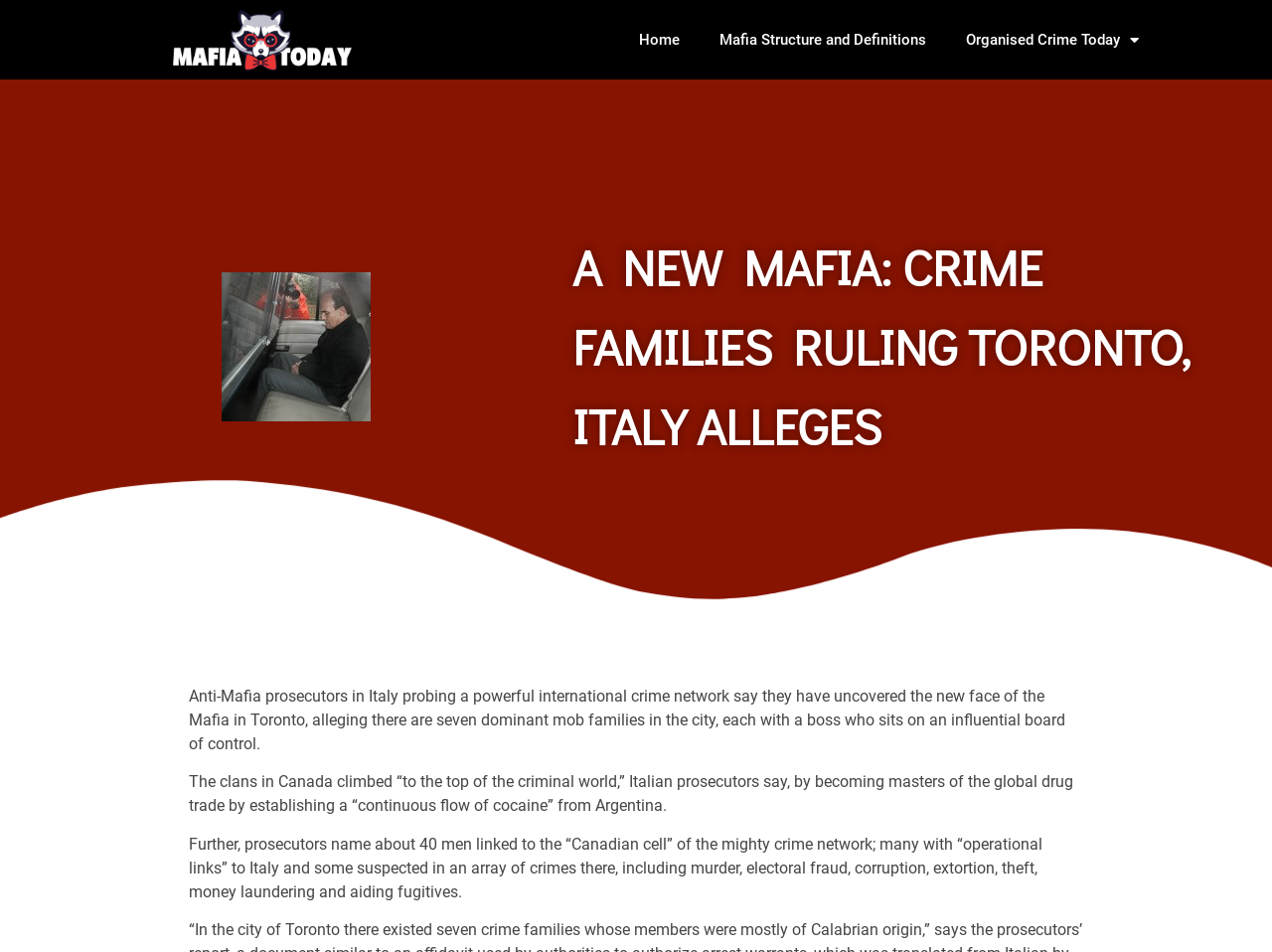Locate the bounding box coordinates of the UI element described by: "Organised Crime Today". Provide the coordinates as four float numbers between 0 and 1, formatted as [left, top, right, bottom].

[0.744, 0.021, 0.911, 0.063]